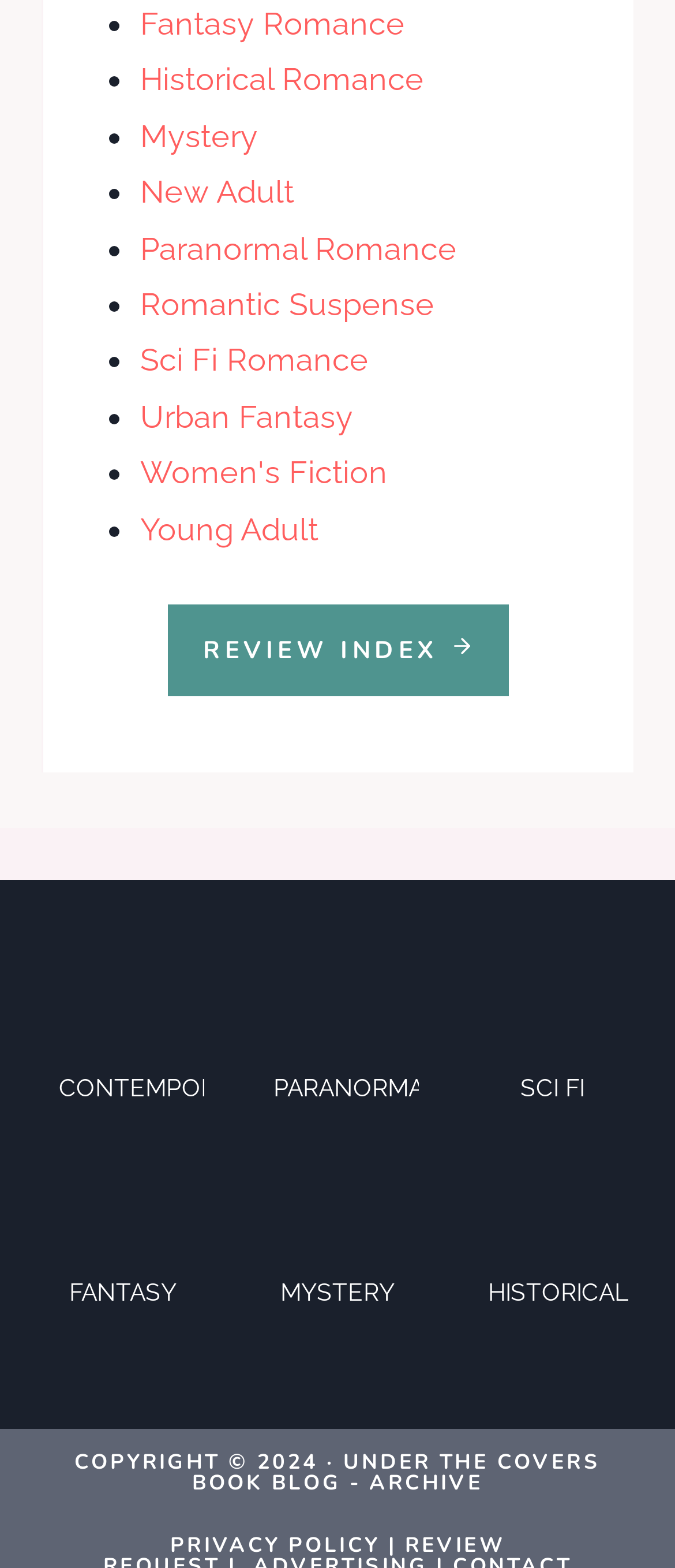Please identify the bounding box coordinates of the element's region that should be clicked to execute the following instruction: "Click on Fantasy Romance". The bounding box coordinates must be four float numbers between 0 and 1, i.e., [left, top, right, bottom].

[0.208, 0.003, 0.6, 0.027]